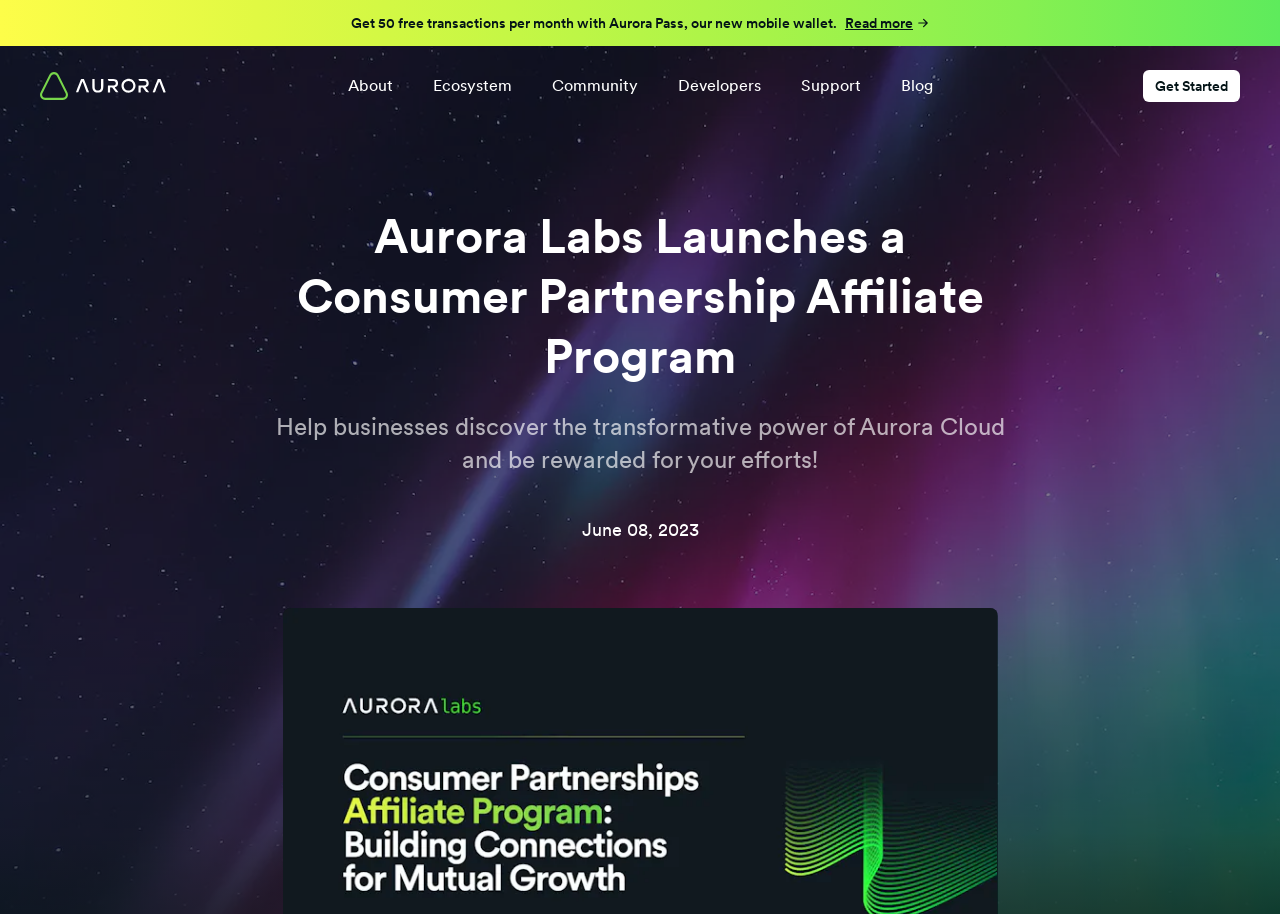Please provide the bounding box coordinates for the element that needs to be clicked to perform the instruction: "Get started with Aurora". The coordinates must consist of four float numbers between 0 and 1, formatted as [left, top, right, bottom].

[0.893, 0.077, 0.969, 0.112]